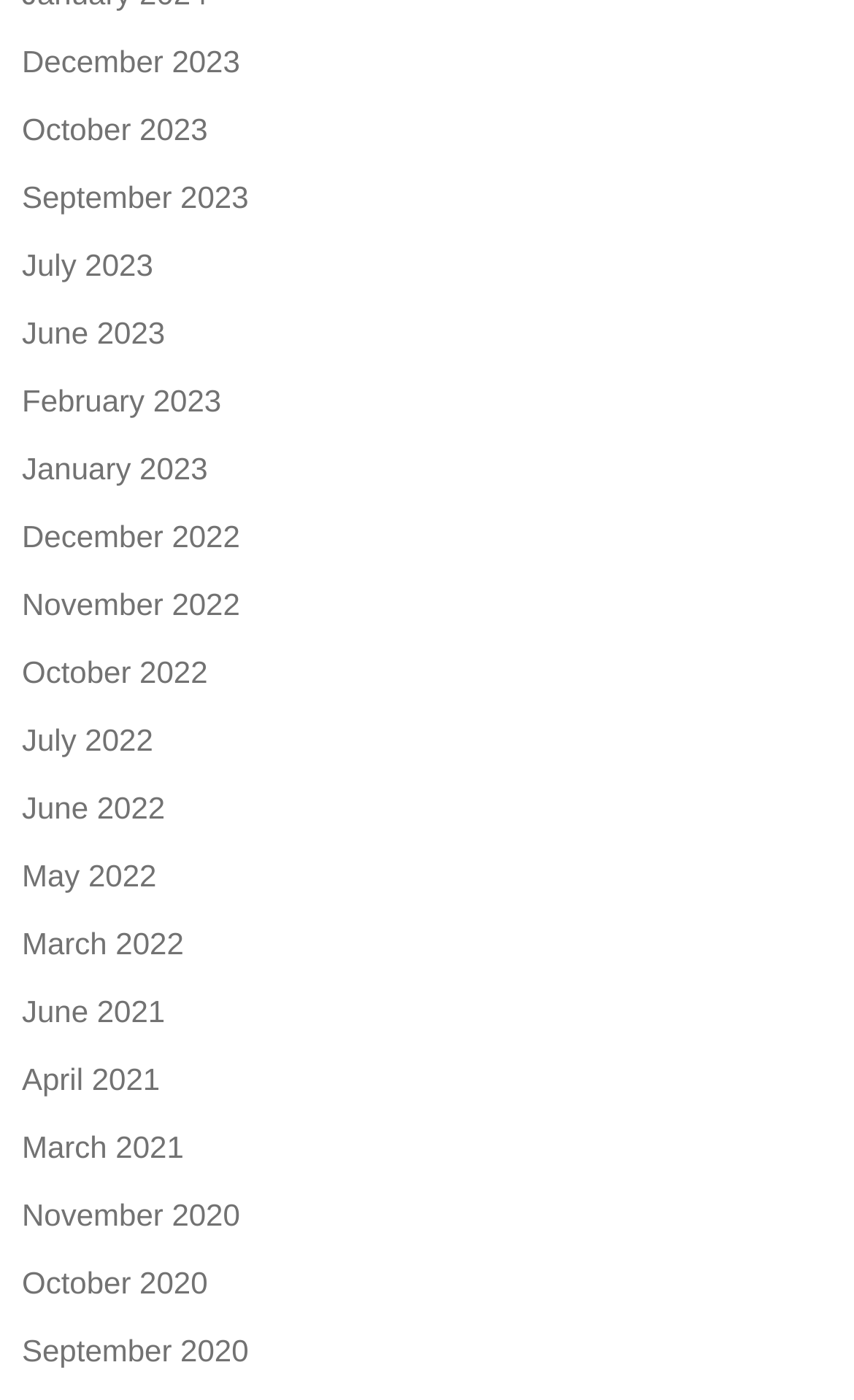Determine the coordinates of the bounding box that should be clicked to complete the instruction: "Access September 2020". The coordinates should be represented by four float numbers between 0 and 1: [left, top, right, bottom].

[0.026, 0.952, 0.291, 0.977]